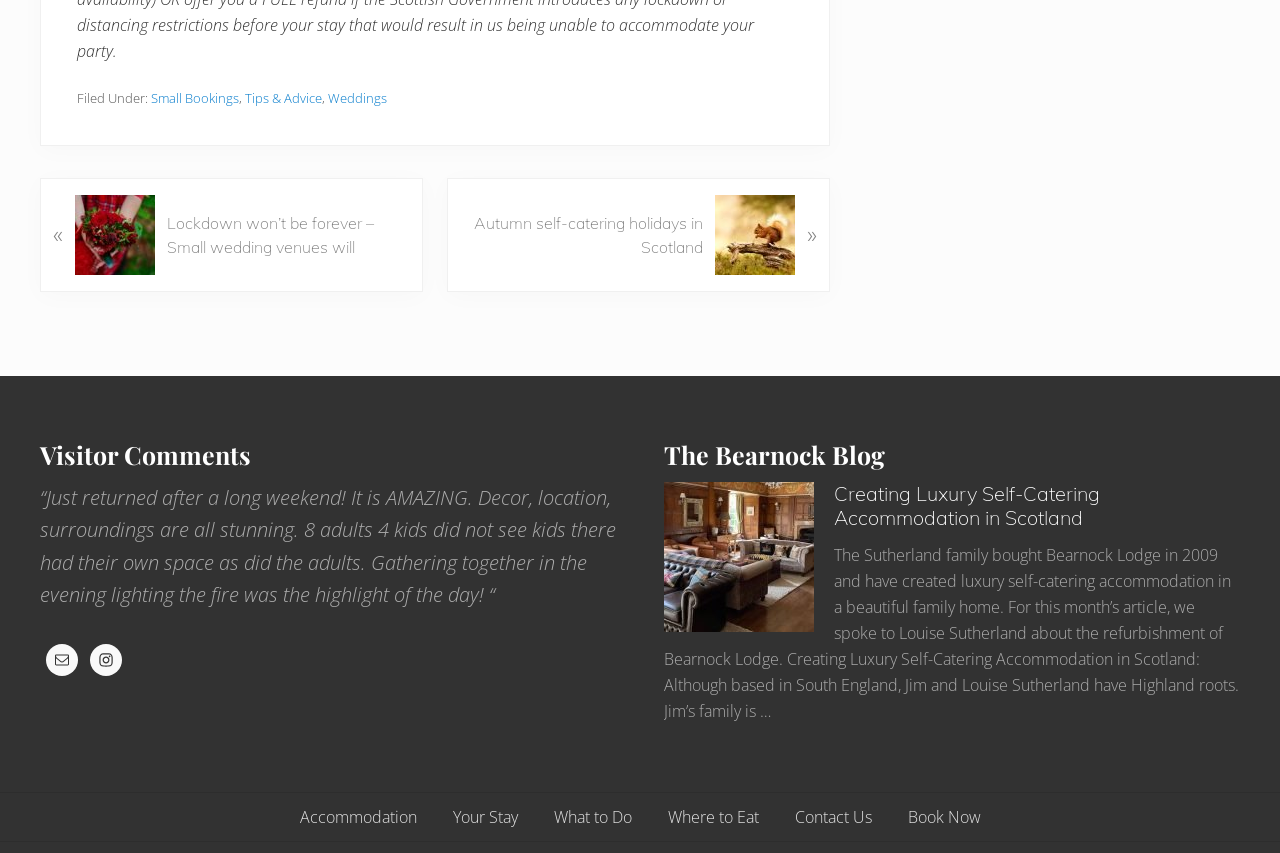Given the element description, predict the bounding box coordinates in the format (top-left x, top-left y, bottom-right x, bottom-right y), using floating point numbers between 0 and 1: What to Do

[0.418, 0.93, 0.507, 0.986]